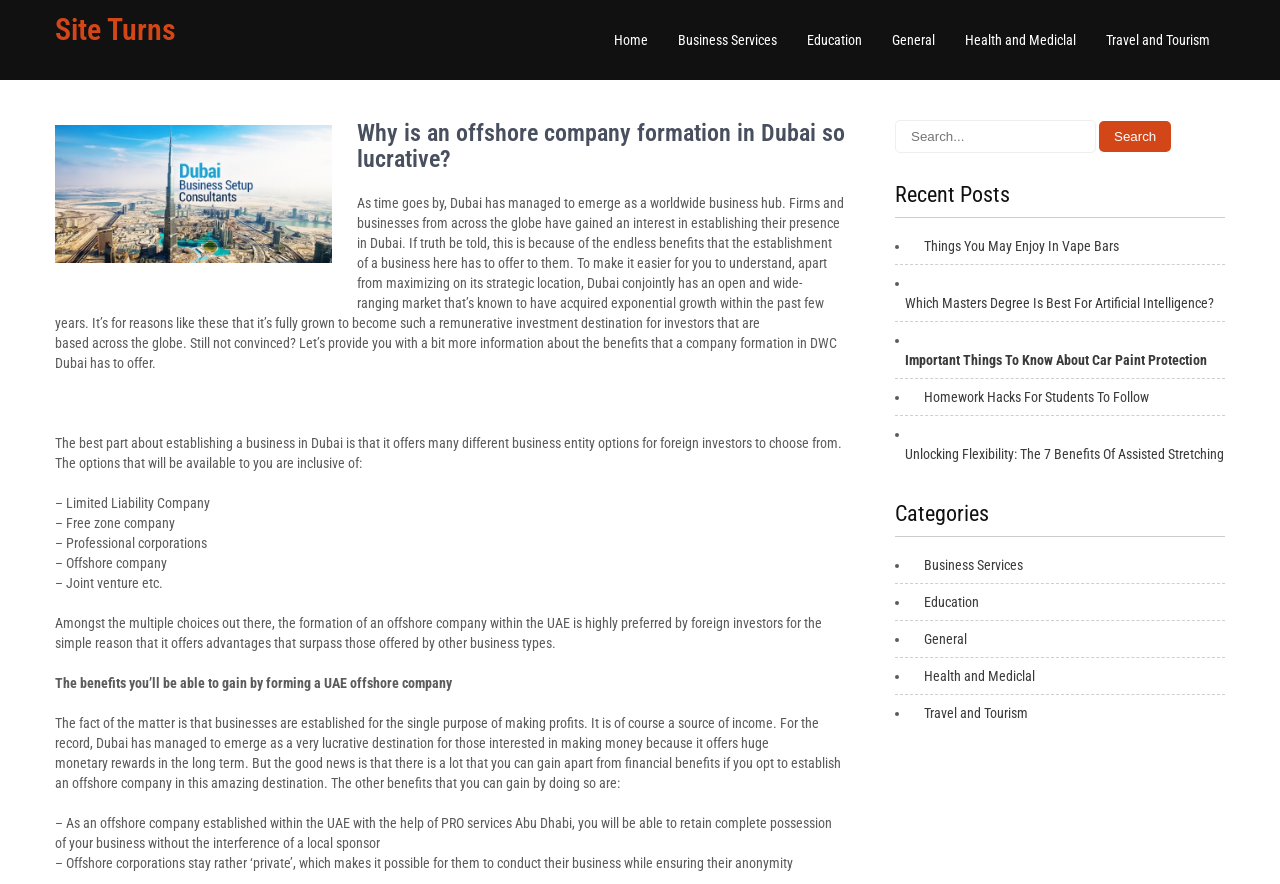Give a concise answer of one word or phrase to the question: 
What is the main topic of the webpage?

Offshore company formation in Dubai